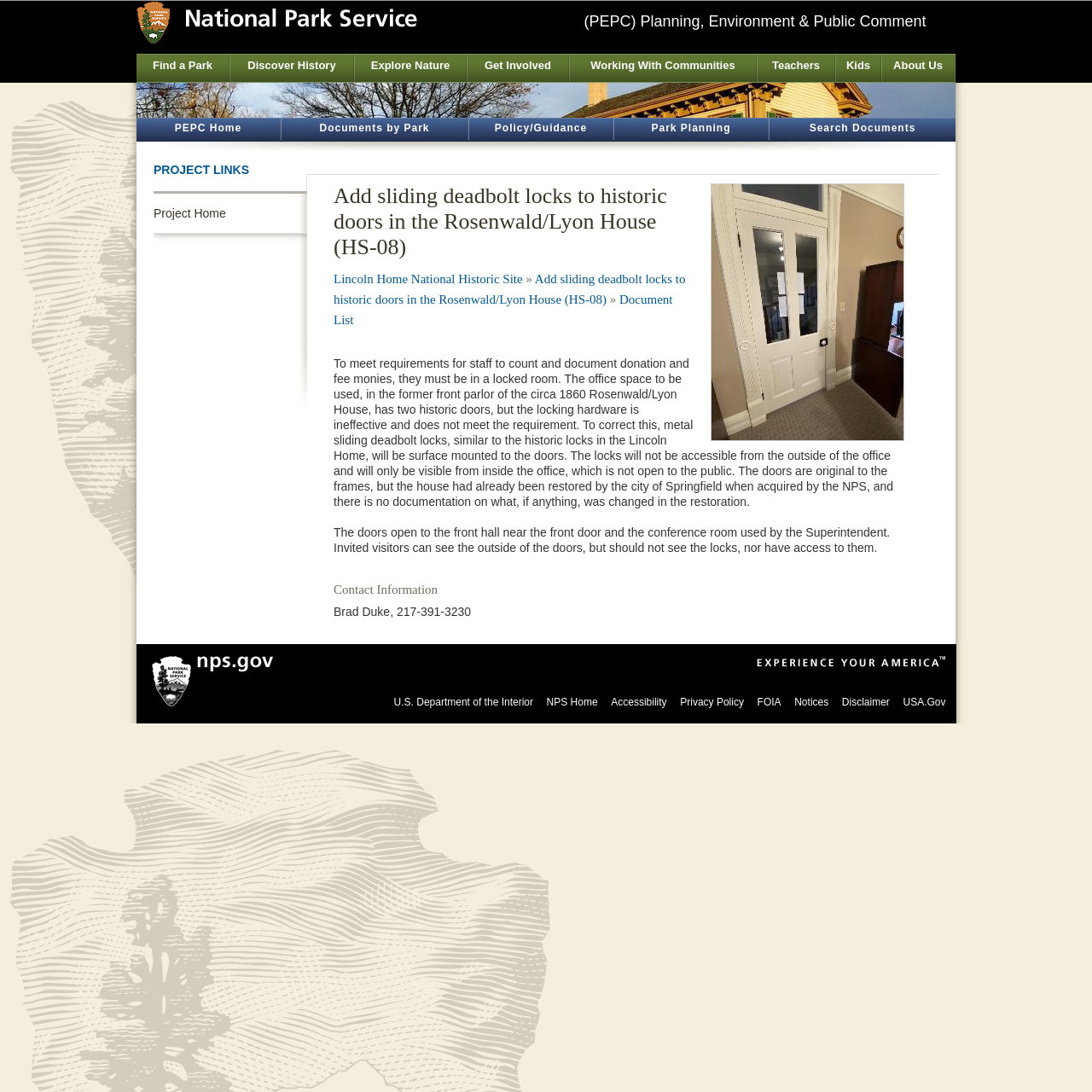Locate the bounding box coordinates of the area where you should click to accomplish the instruction: "Go to Find a Park".

[0.125, 0.05, 0.209, 0.075]